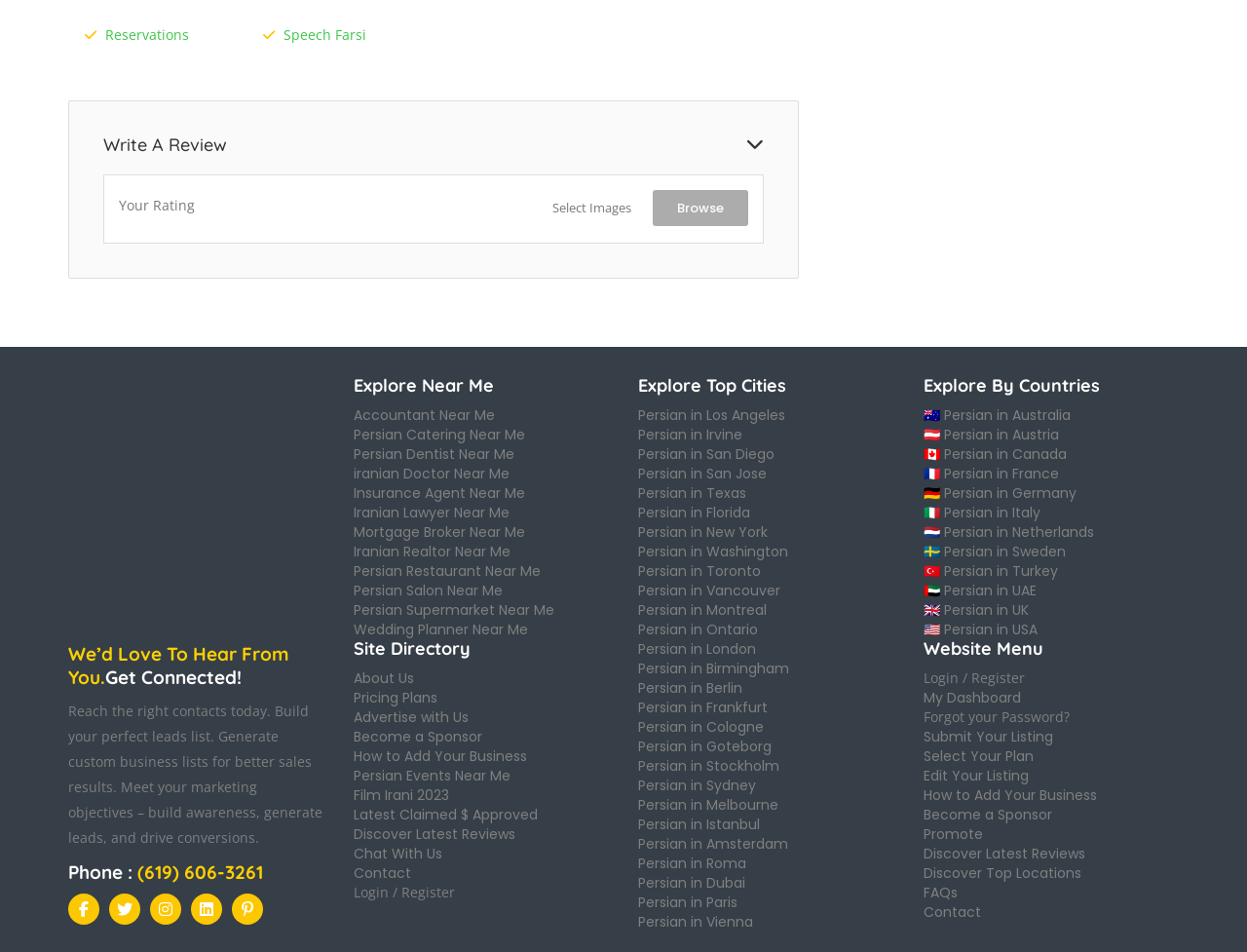Determine the bounding box coordinates for the clickable element to execute this instruction: "View Persian in Los Angeles". Provide the coordinates as four float numbers between 0 and 1, i.e., [left, top, right, bottom].

[0.512, 0.426, 0.63, 0.446]